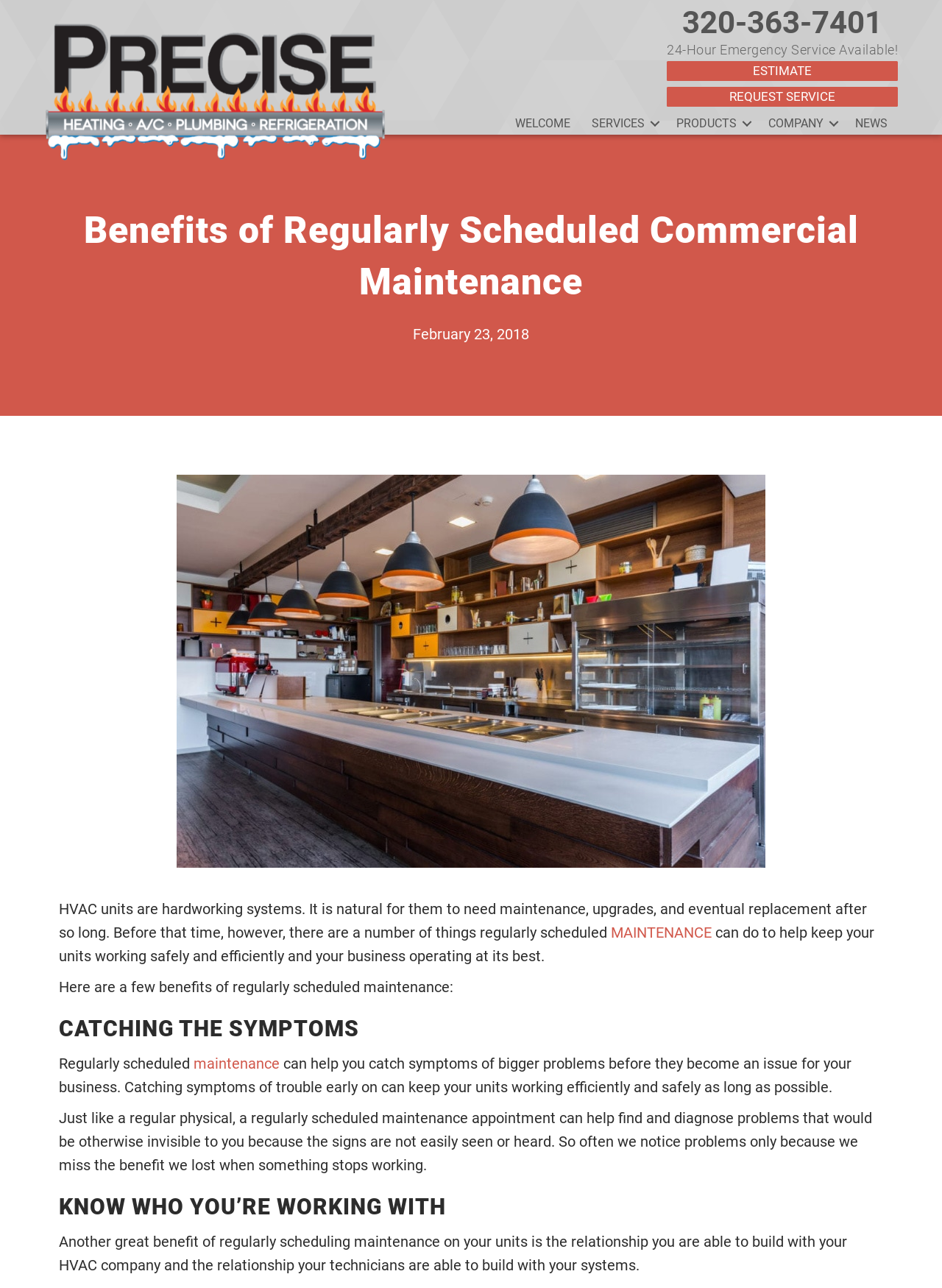Please determine the bounding box coordinates of the element to click in order to execute the following instruction: "Request an estimate". The coordinates should be four float numbers between 0 and 1, specified as [left, top, right, bottom].

[0.708, 0.047, 0.953, 0.063]